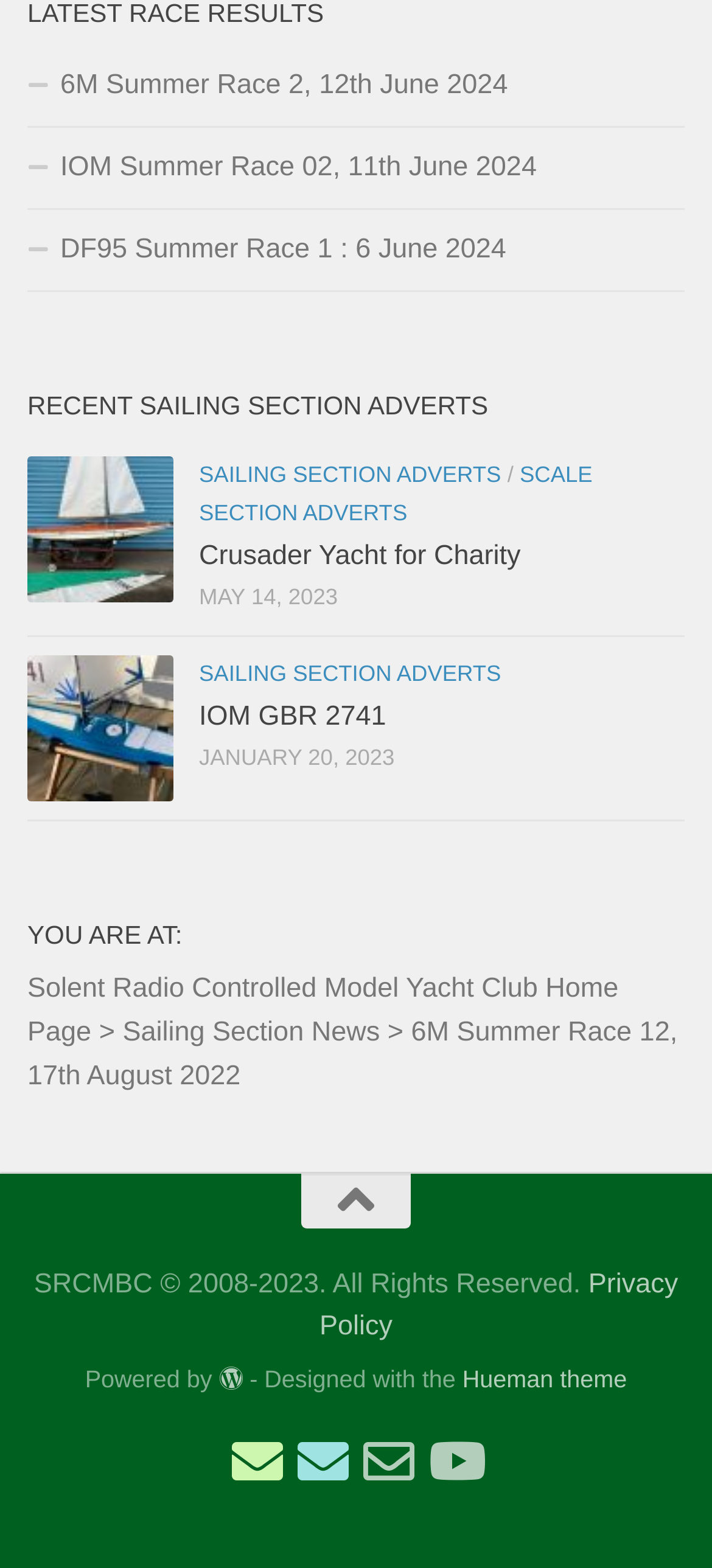Determine the bounding box coordinates of the region I should click to achieve the following instruction: "Go to Home Page". Ensure the bounding box coordinates are four float numbers between 0 and 1, i.e., [left, top, right, bottom].

[0.038, 0.621, 0.869, 0.669]